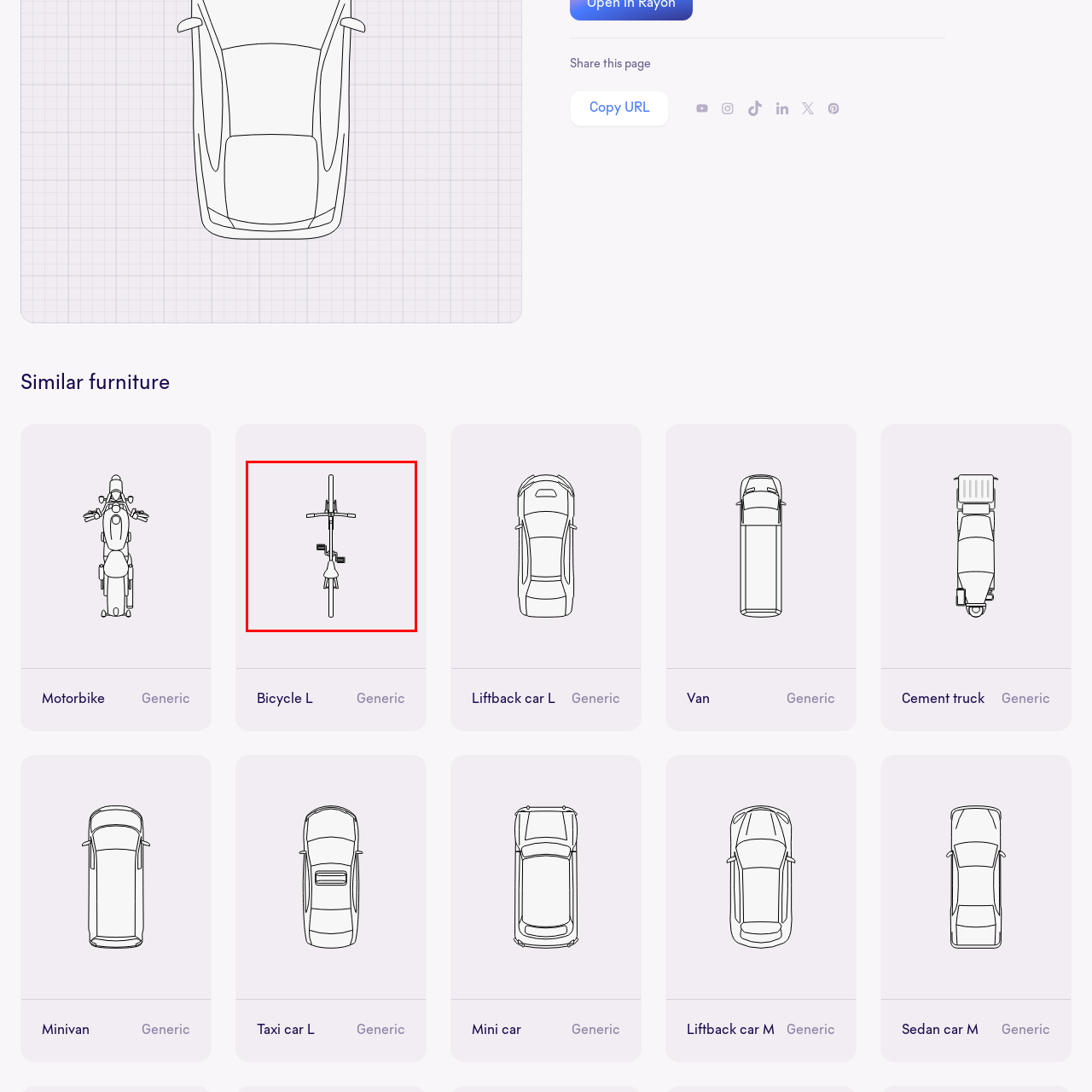Concentrate on the image section marked by the red rectangle and answer the following question comprehensively, using details from the image: What is the purpose of the 'Similar furniture' section?

The purpose of the 'Similar furniture' section is to show a thematic connection to transportation or commuting strategies, fitting within a broader context of lifestyle or transportation-related products, as suggested by the caption.